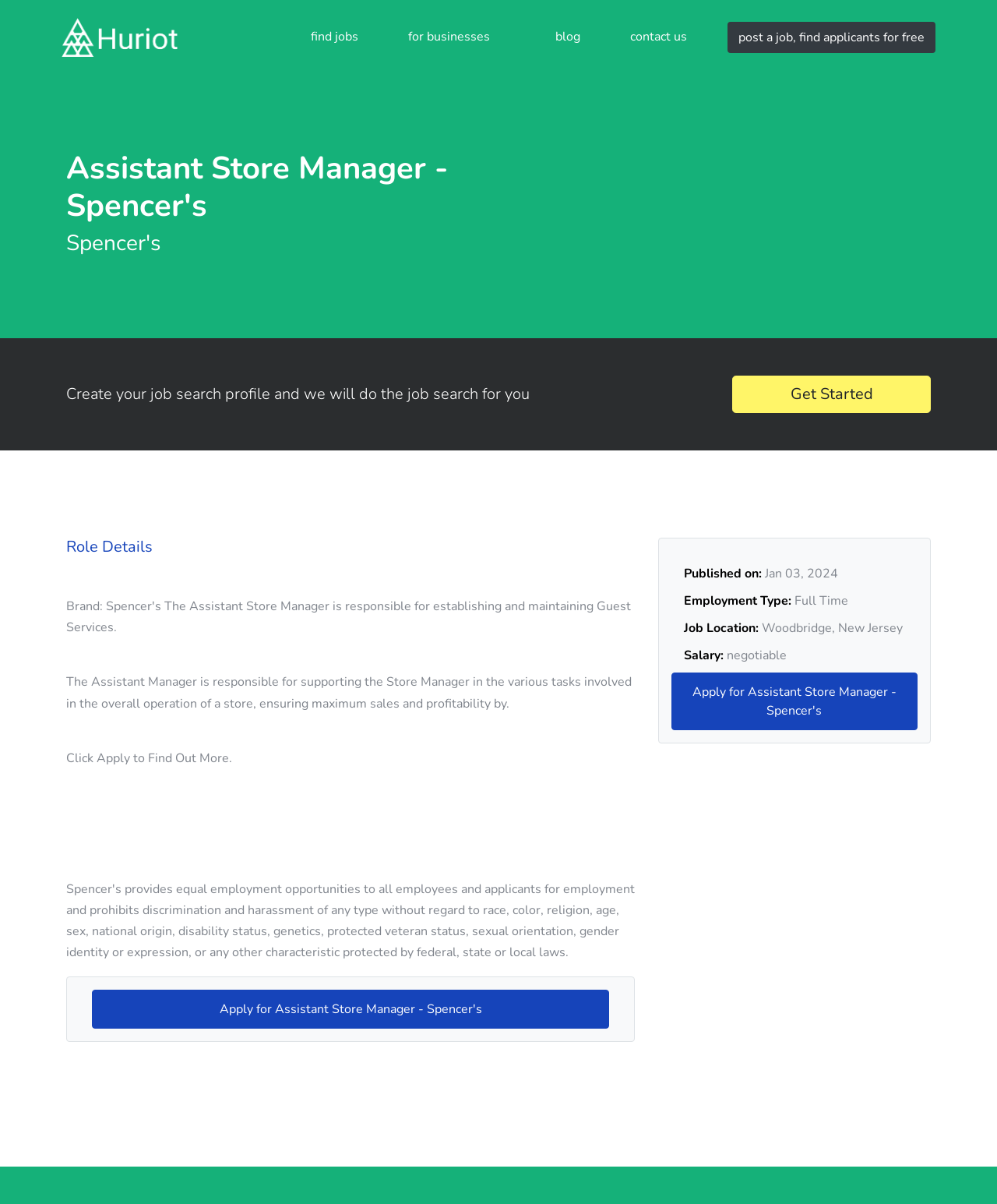Give a concise answer using one word or a phrase to the following question:
What is the company name of the job posting?

Spencer's